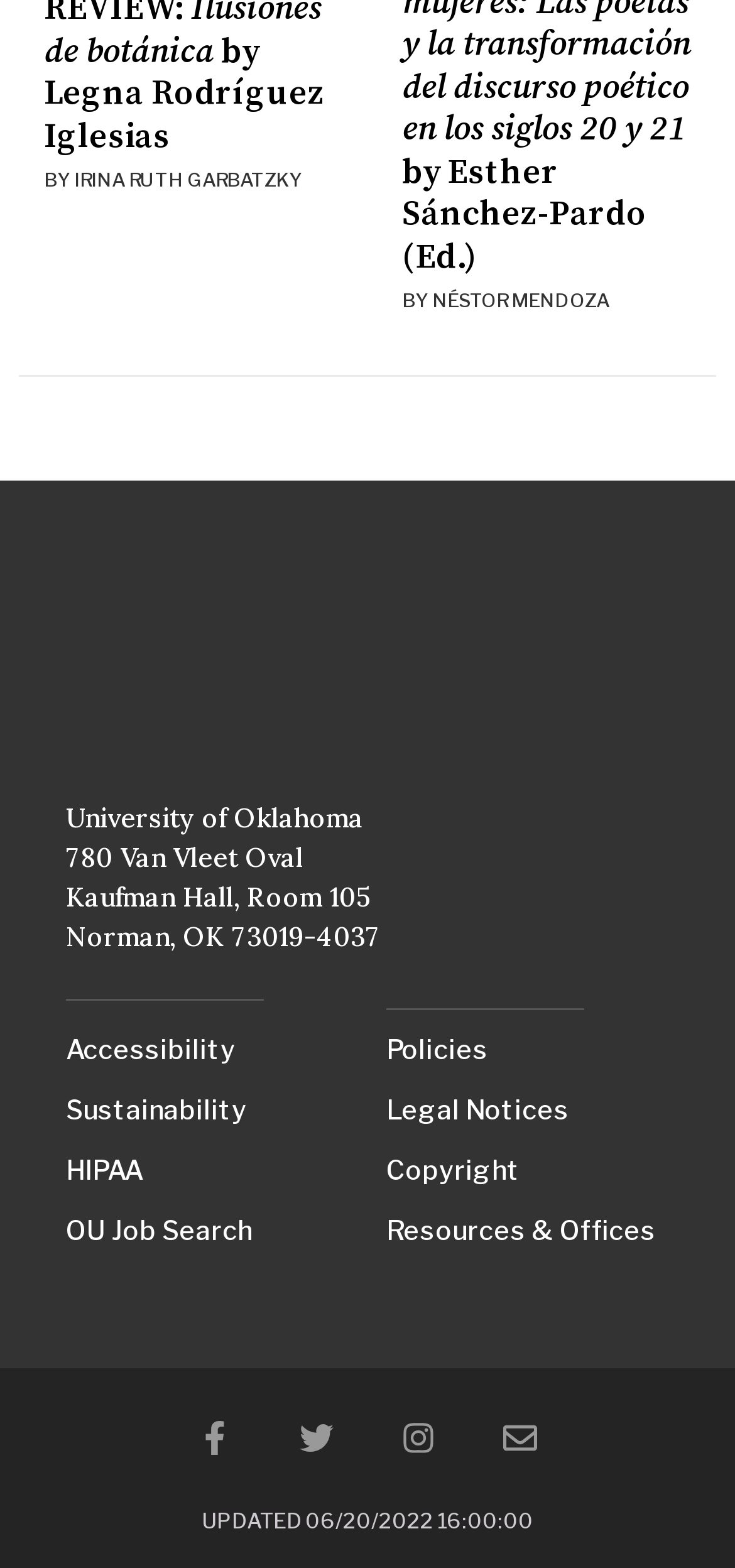Identify the bounding box coordinates necessary to click and complete the given instruction: "Check University of Oklahoma's address".

[0.09, 0.511, 0.495, 0.532]